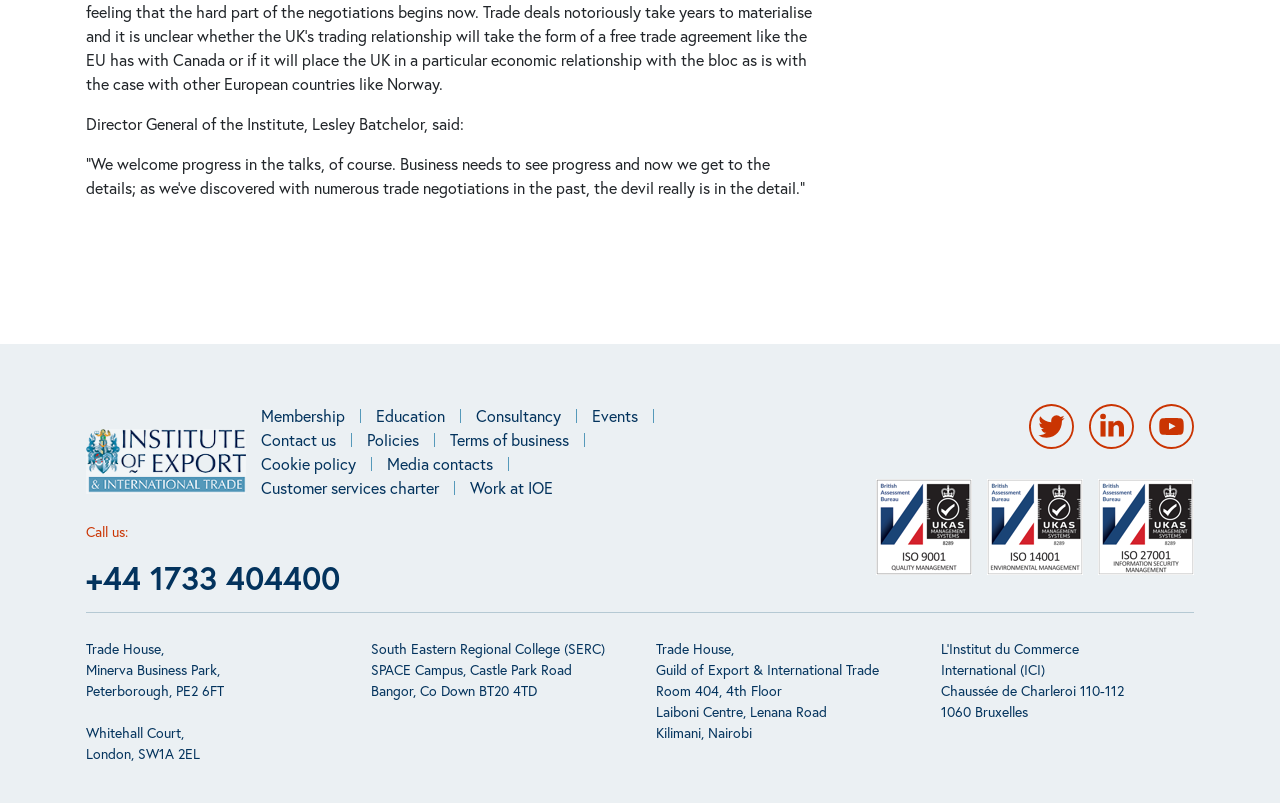Identify the bounding box coordinates of the specific part of the webpage to click to complete this instruction: "Visit Twitter".

[0.804, 0.503, 0.839, 0.559]